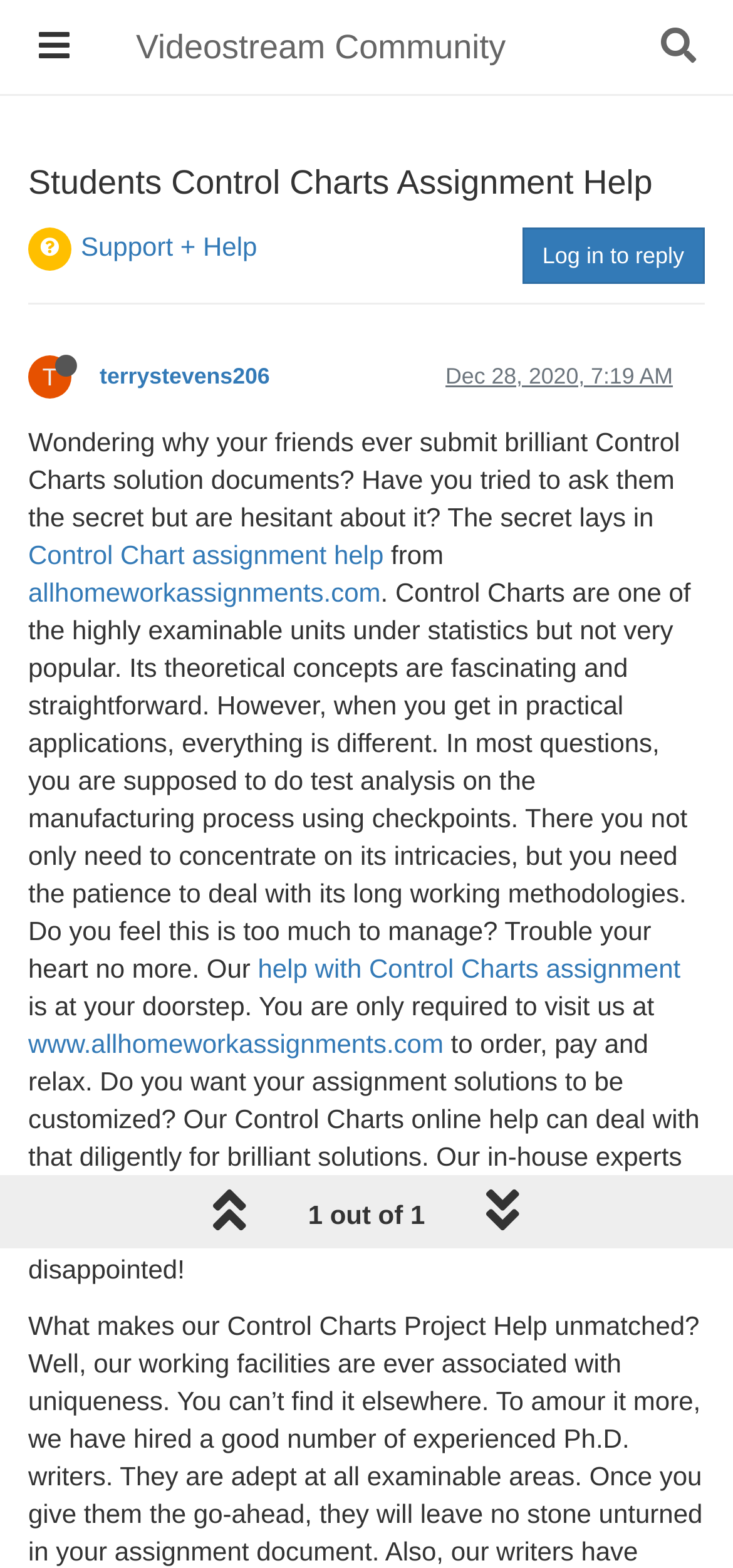Determine the bounding box for the described UI element: "E-mail Contact".

None